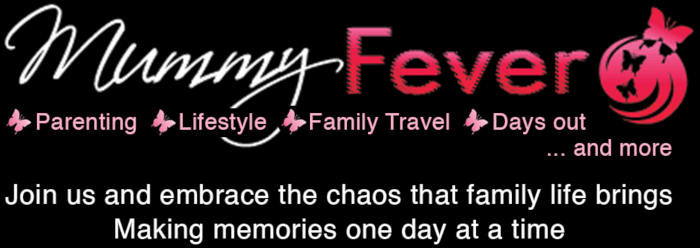Explain in detail what you see in the image.

The image features the logo and tagline for "Mummy Fever," a platform dedicated to parenting, lifestyle, family travel, and memorable family experiences. The logo highlights the playful use of fonts, with the words "Mummy" in an elegant script, contrasted by the vibrant "Fever" in bold, modern typography, intertwined with butterfly icons symbolizing themes of positivity and transformation. The tagline below invites families to embrace the joyful chaos of family life while making lasting memories one day at a time. This image effectively captures the essence of the brand's mission to celebrate and share the journey of family living.